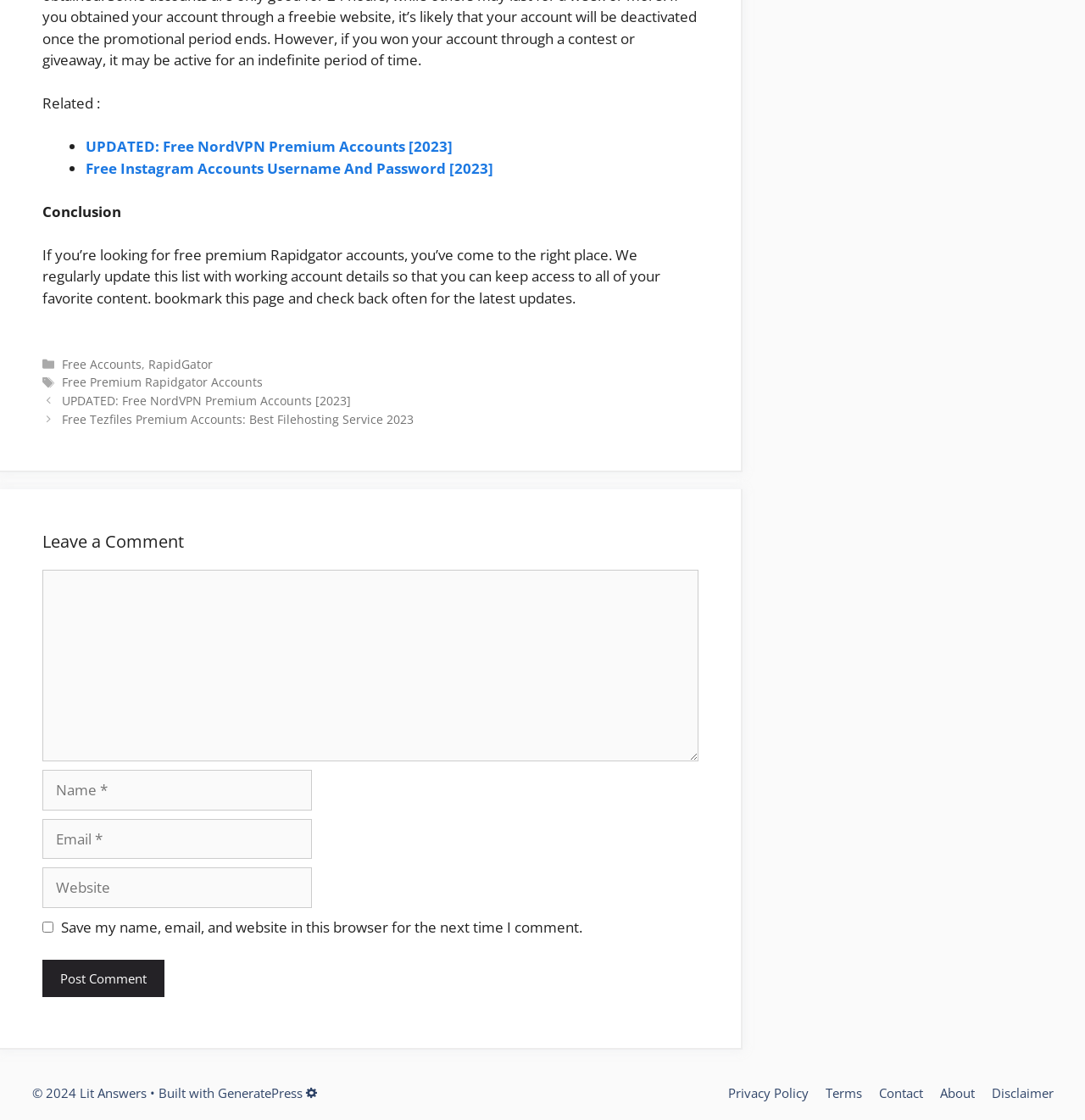Pinpoint the bounding box coordinates of the element that must be clicked to accomplish the following instruction: "Click on the link to get free Instagram accounts". The coordinates should be in the format of four float numbers between 0 and 1, i.e., [left, top, right, bottom].

[0.079, 0.141, 0.455, 0.159]